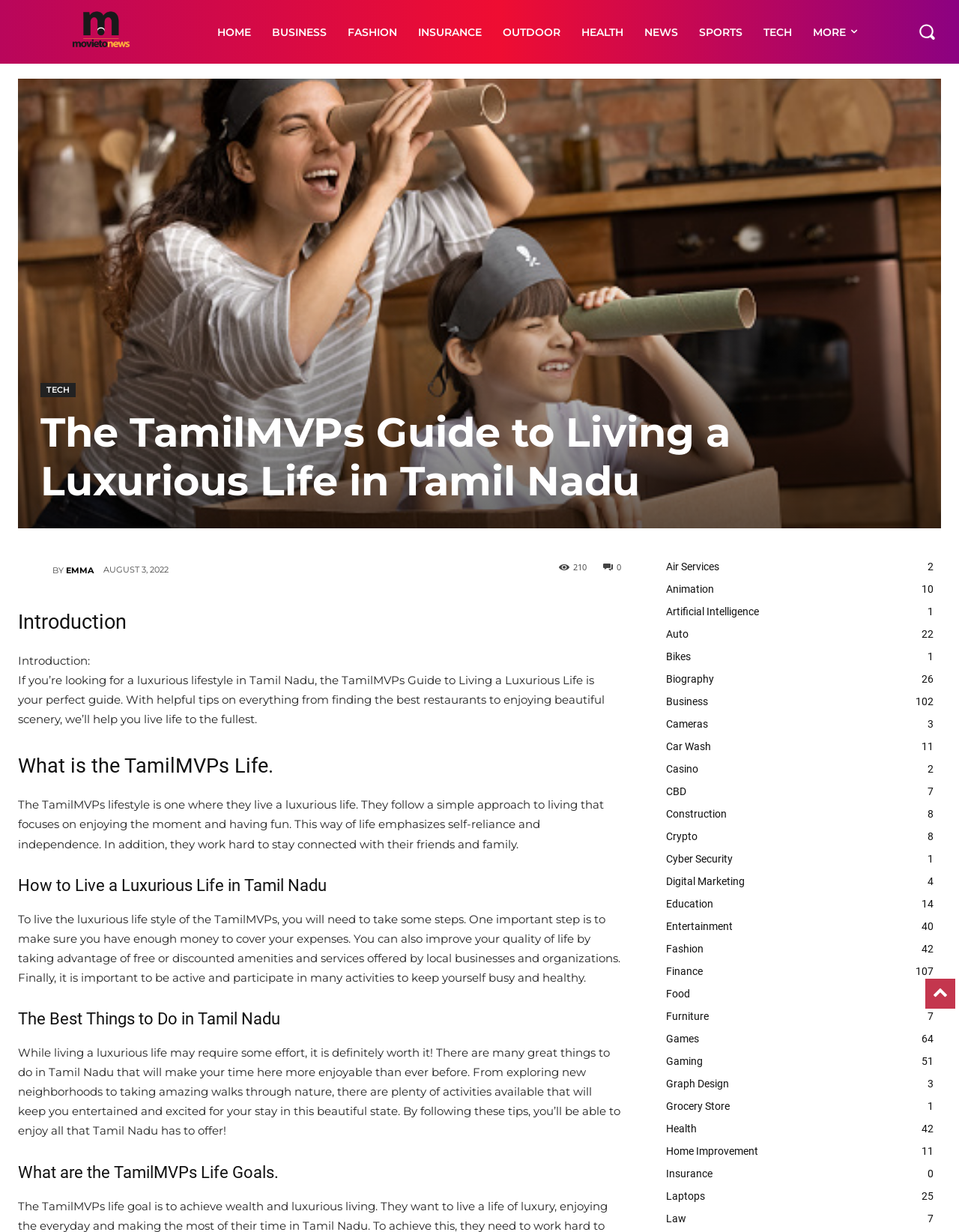Can you specify the bounding box coordinates of the area that needs to be clicked to fulfill the following instruction: "Go to home page"?

None